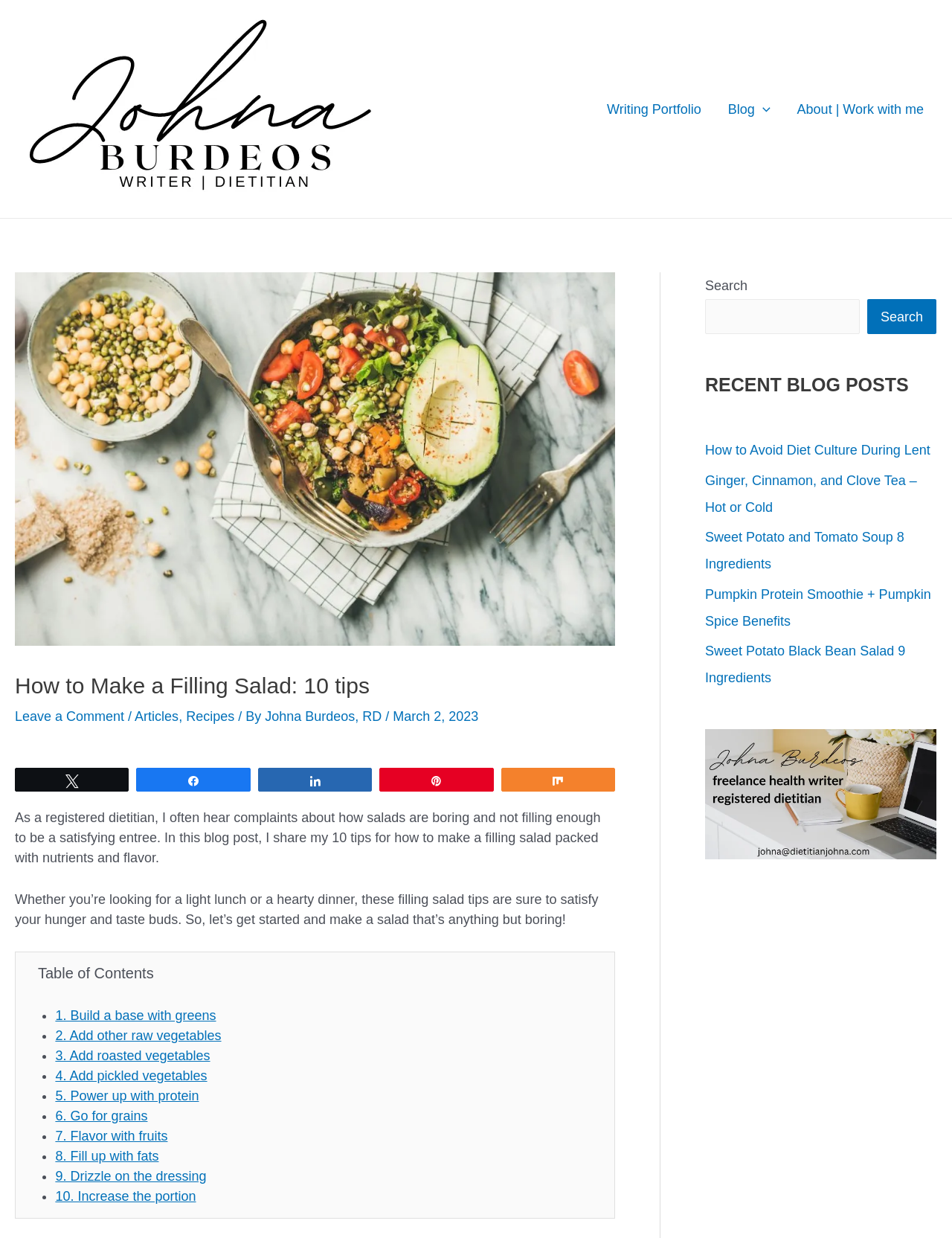Locate the bounding box coordinates of the clickable region necessary to complete the following instruction: "Search for a specific topic". Provide the coordinates in the format of four float numbers between 0 and 1, i.e., [left, top, right, bottom].

[0.741, 0.242, 0.903, 0.27]